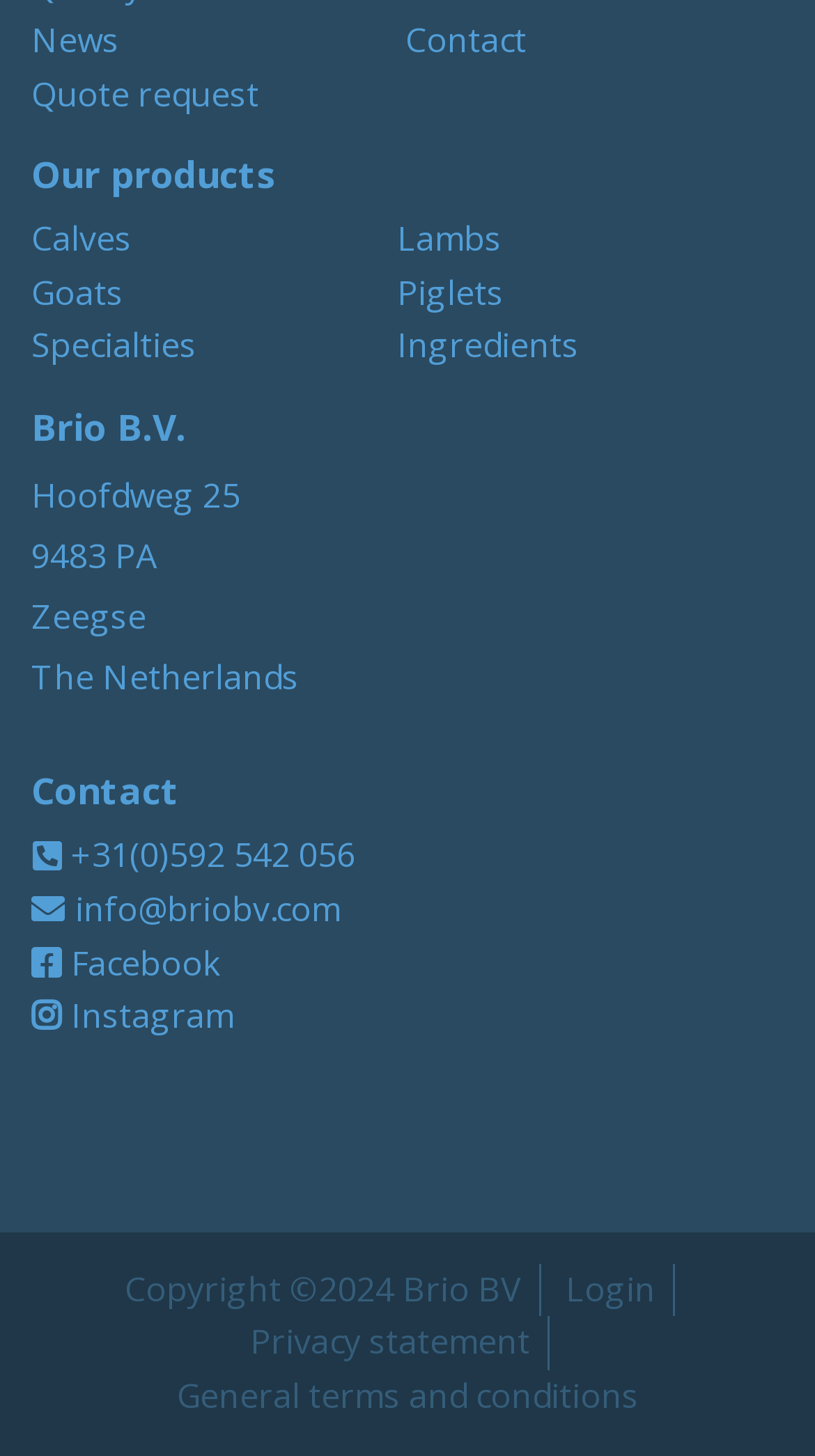Provide the bounding box coordinates of the HTML element described by the text: "Quote request".

[0.038, 0.048, 0.318, 0.08]